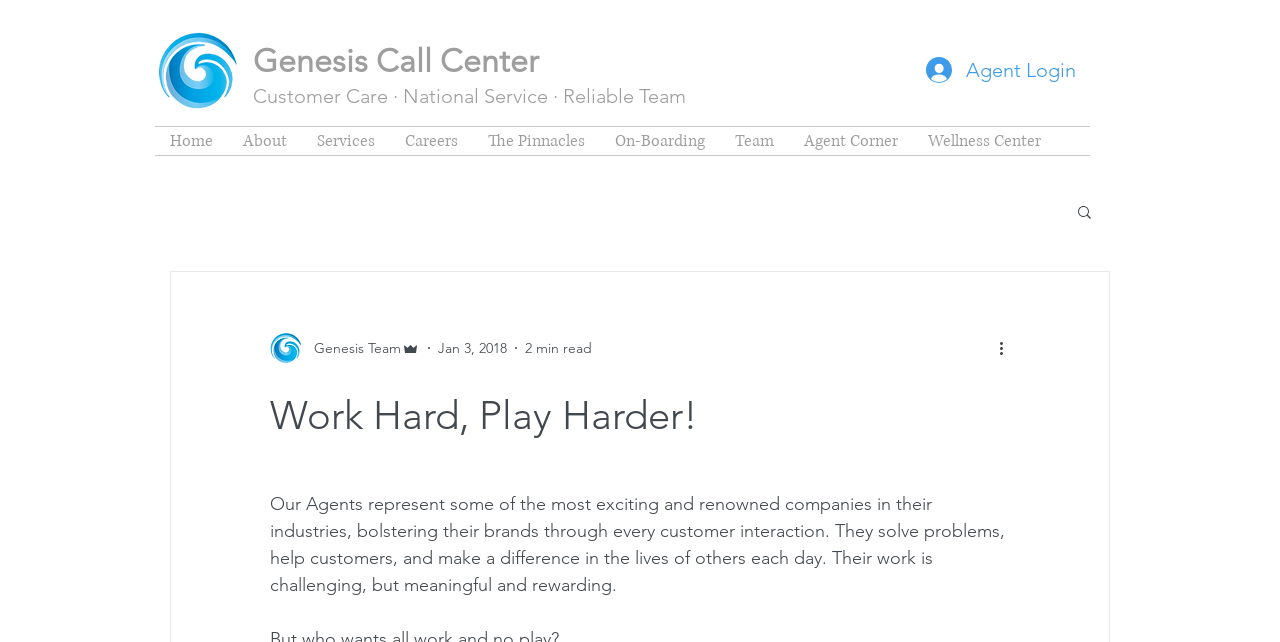Answer briefly with one word or phrase:
What is the title of the article or blog post?

Work Hard, Play Harder!